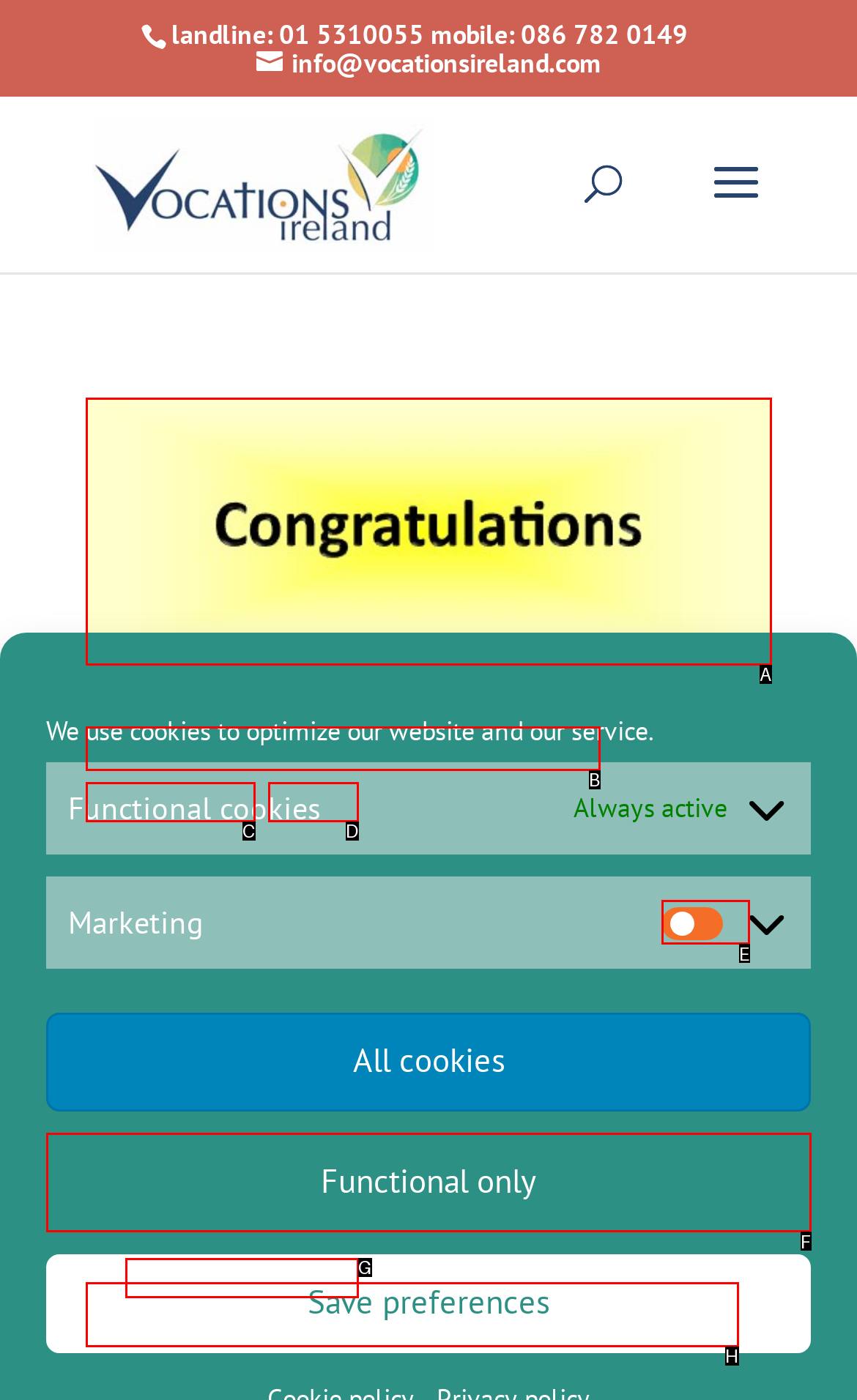Tell me which option I should click to complete the following task: Read Congratulations to Sr Alicia Vacos
Answer with the option's letter from the given choices directly.

A